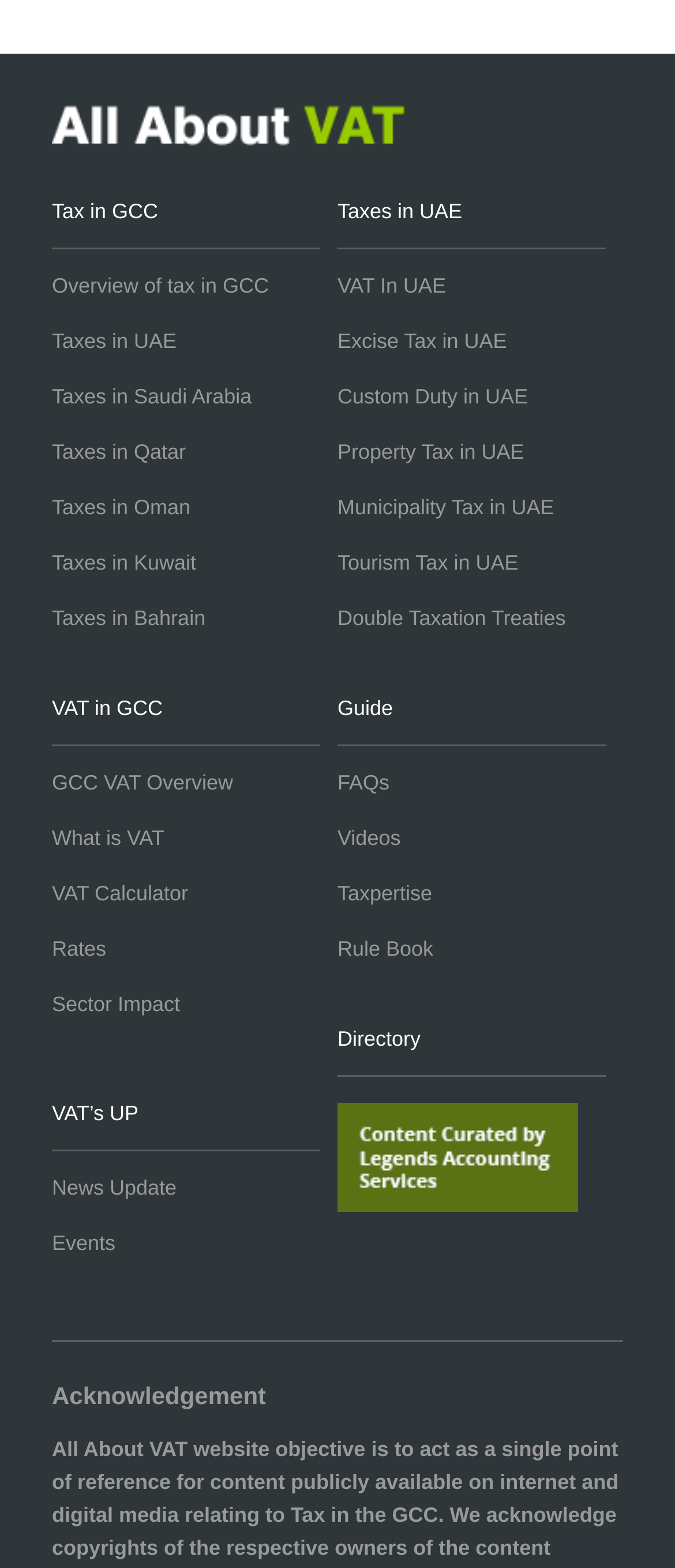Give a short answer to this question using one word or a phrase:
What is the first topic listed under VAT in GCC?

GCC VAT Overview